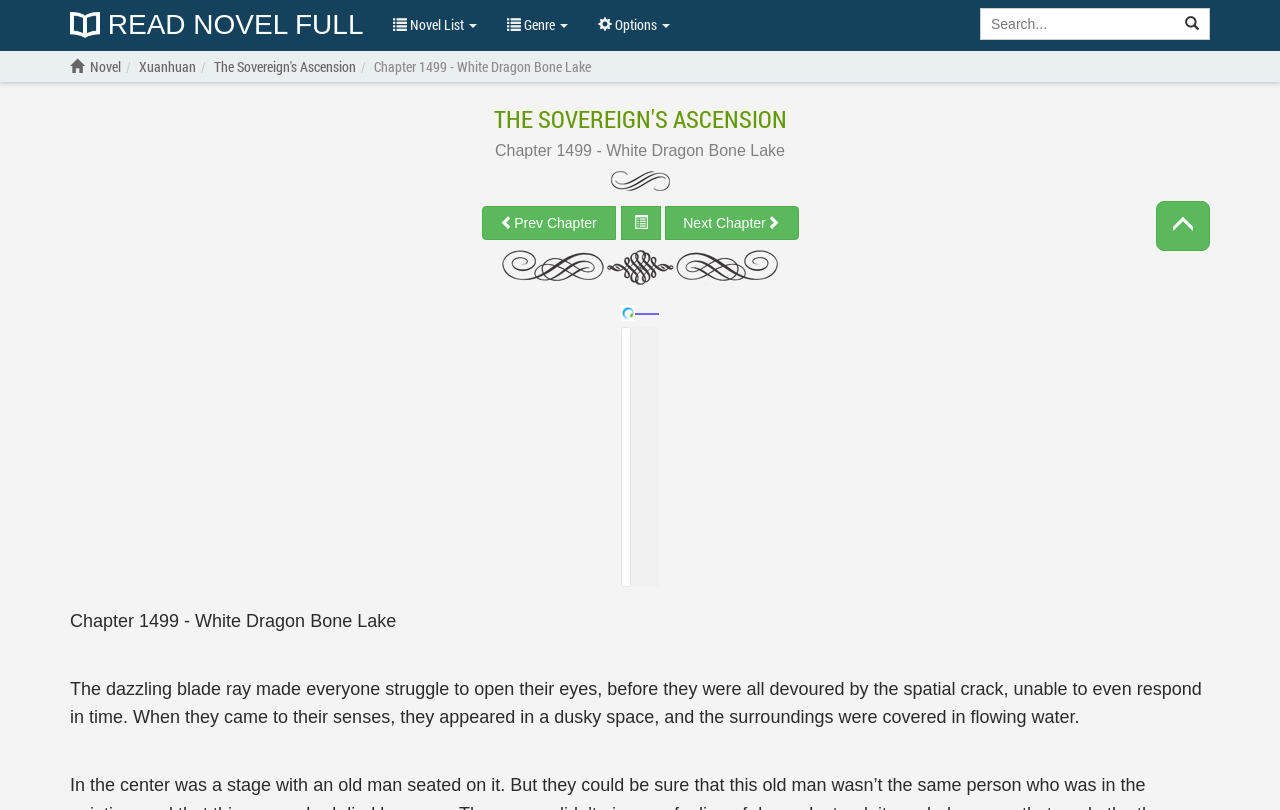Respond to the question below with a single word or phrase: What is the genre of the novel?

Xuanhuan